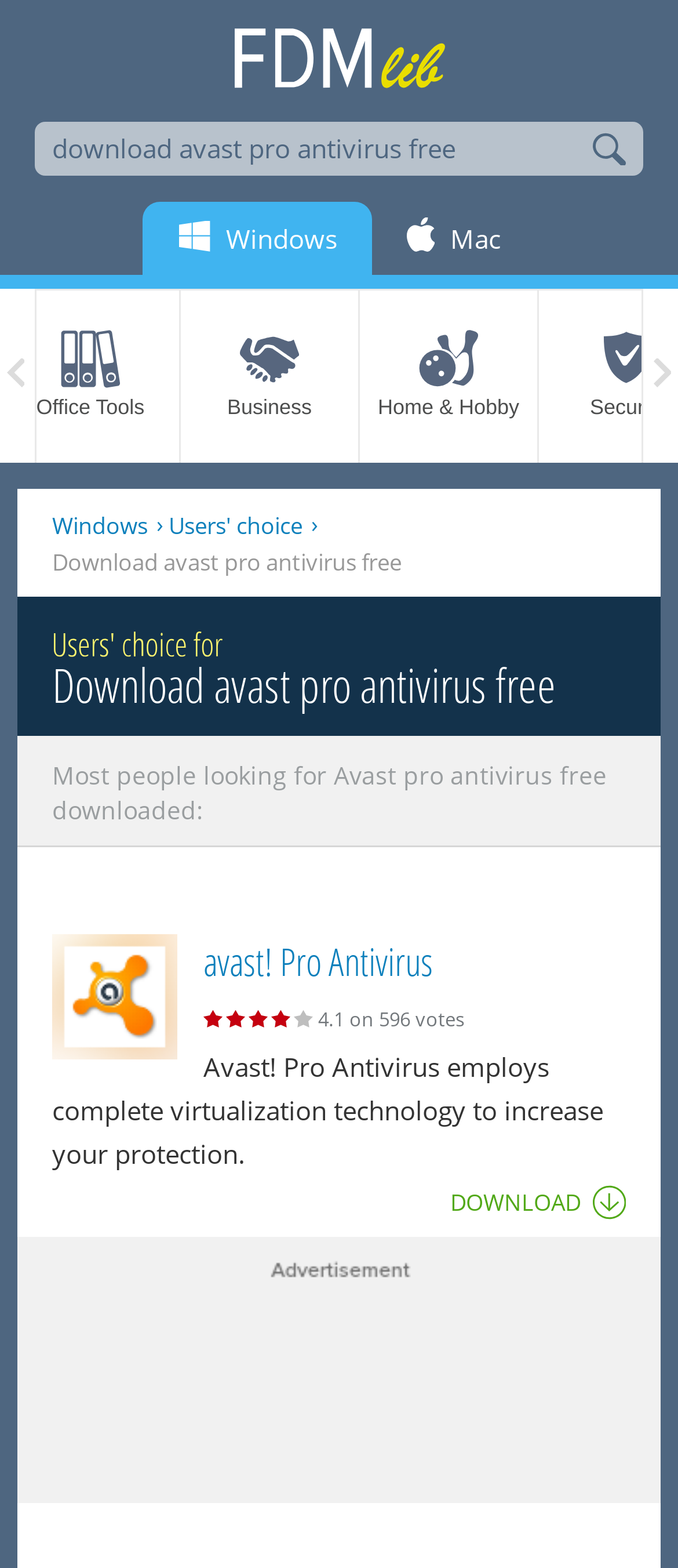Can you identify the bounding box coordinates of the clickable region needed to carry out this instruction: 'Select Windows version'? The coordinates should be four float numbers within the range of 0 to 1, stated as [left, top, right, bottom].

[0.21, 0.141, 0.549, 0.163]